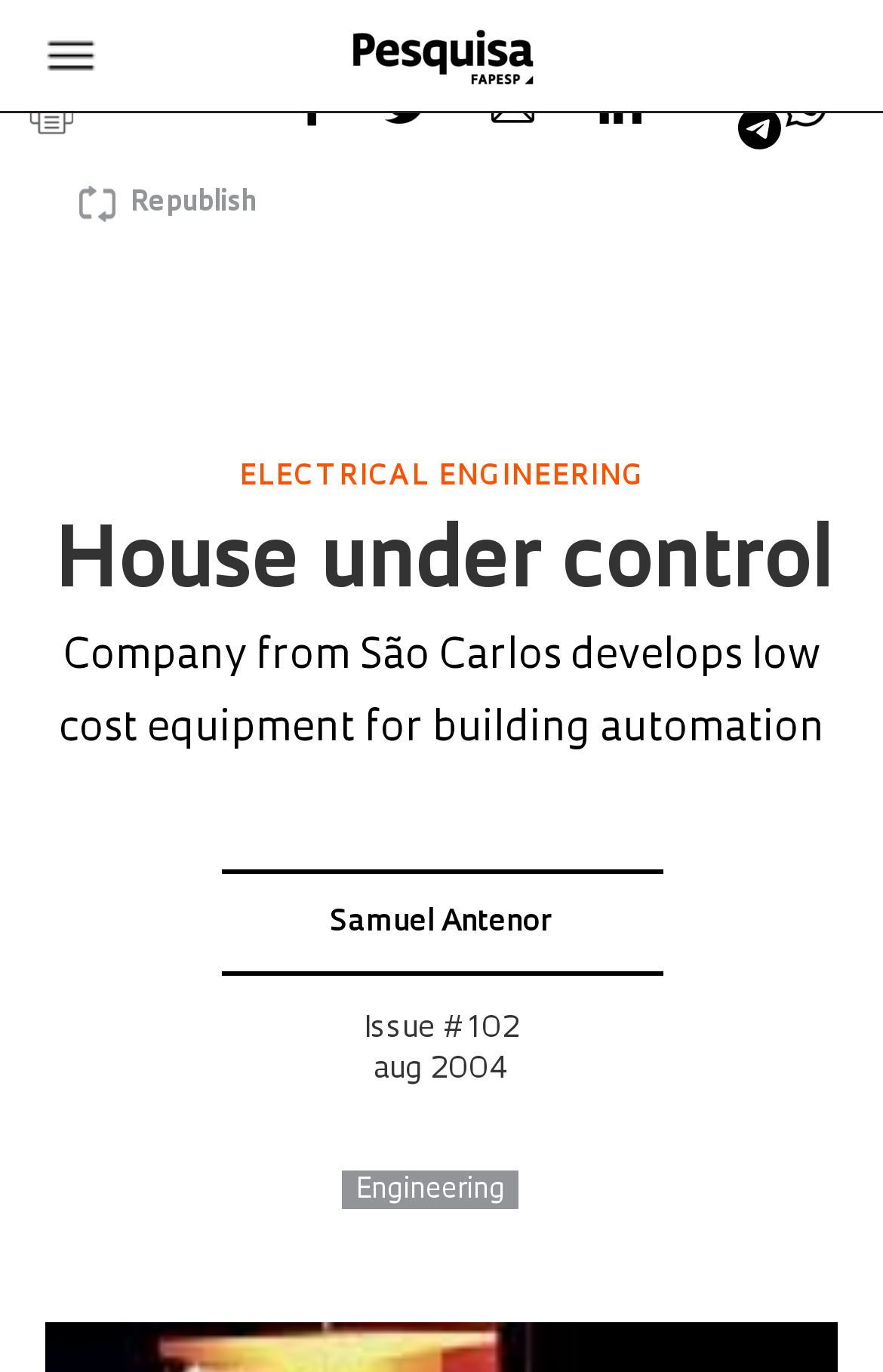Locate the bounding box coordinates of the clickable region necessary to complete the following instruction: "Read the article 'House under control'". Provide the coordinates in the format of four float numbers between 0 and 1, i.e., [left, top, right, bottom].

[0.06, 0.383, 0.94, 0.442]